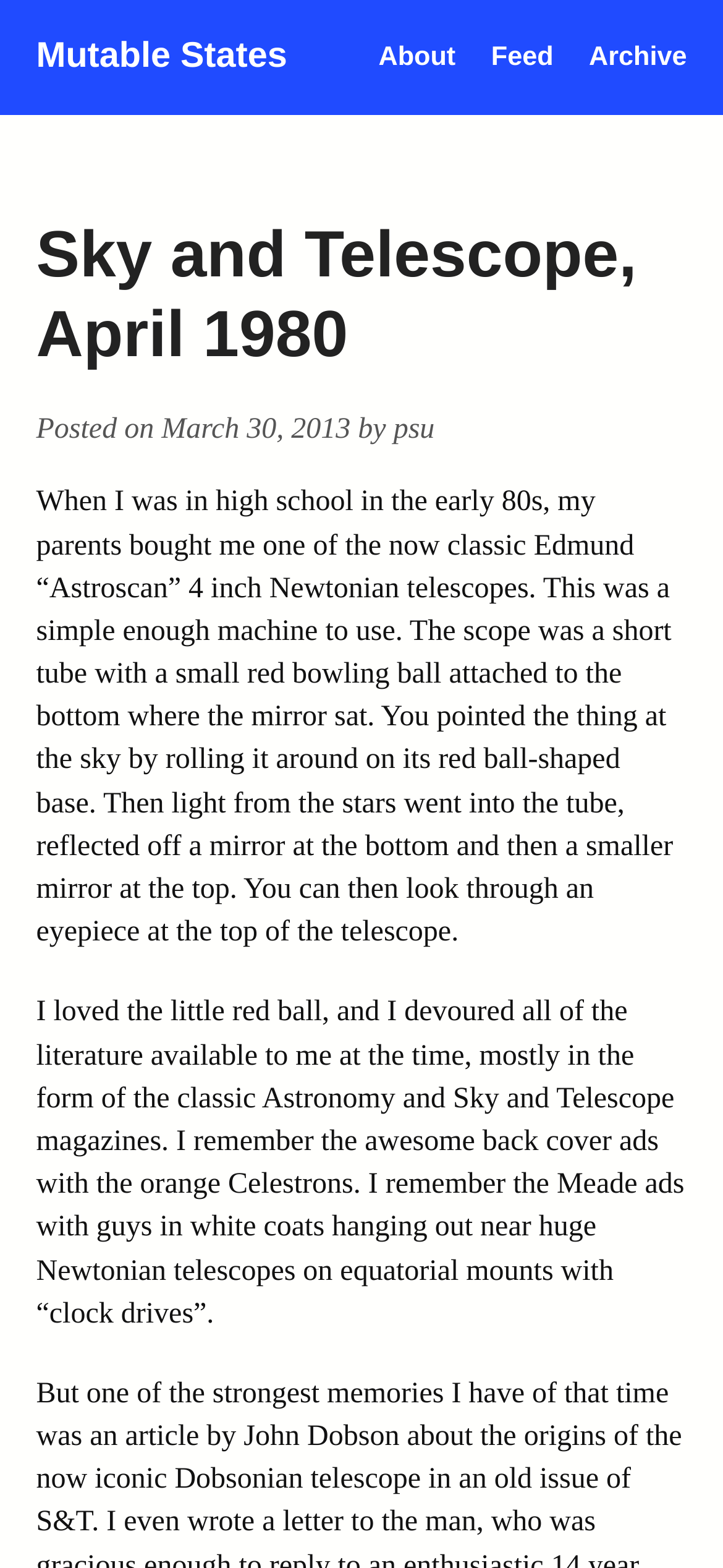Given the element description: "About", predict the bounding box coordinates of this UI element. The coordinates must be four float numbers between 0 and 1, given as [left, top, right, bottom].

[0.524, 0.027, 0.63, 0.046]